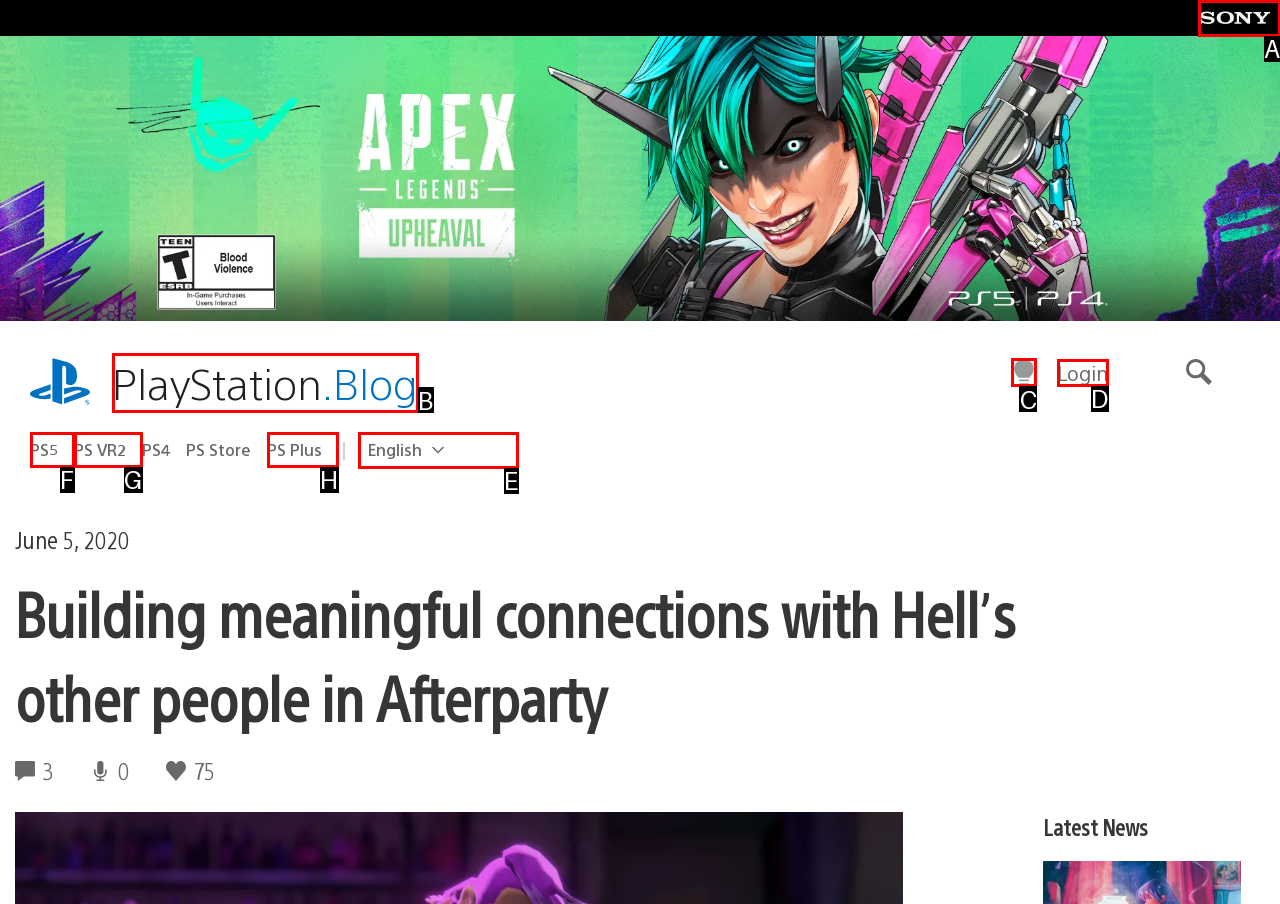Select the letter of the UI element you need to click on to fulfill this task: Switch to dark mode. Write down the letter only.

C